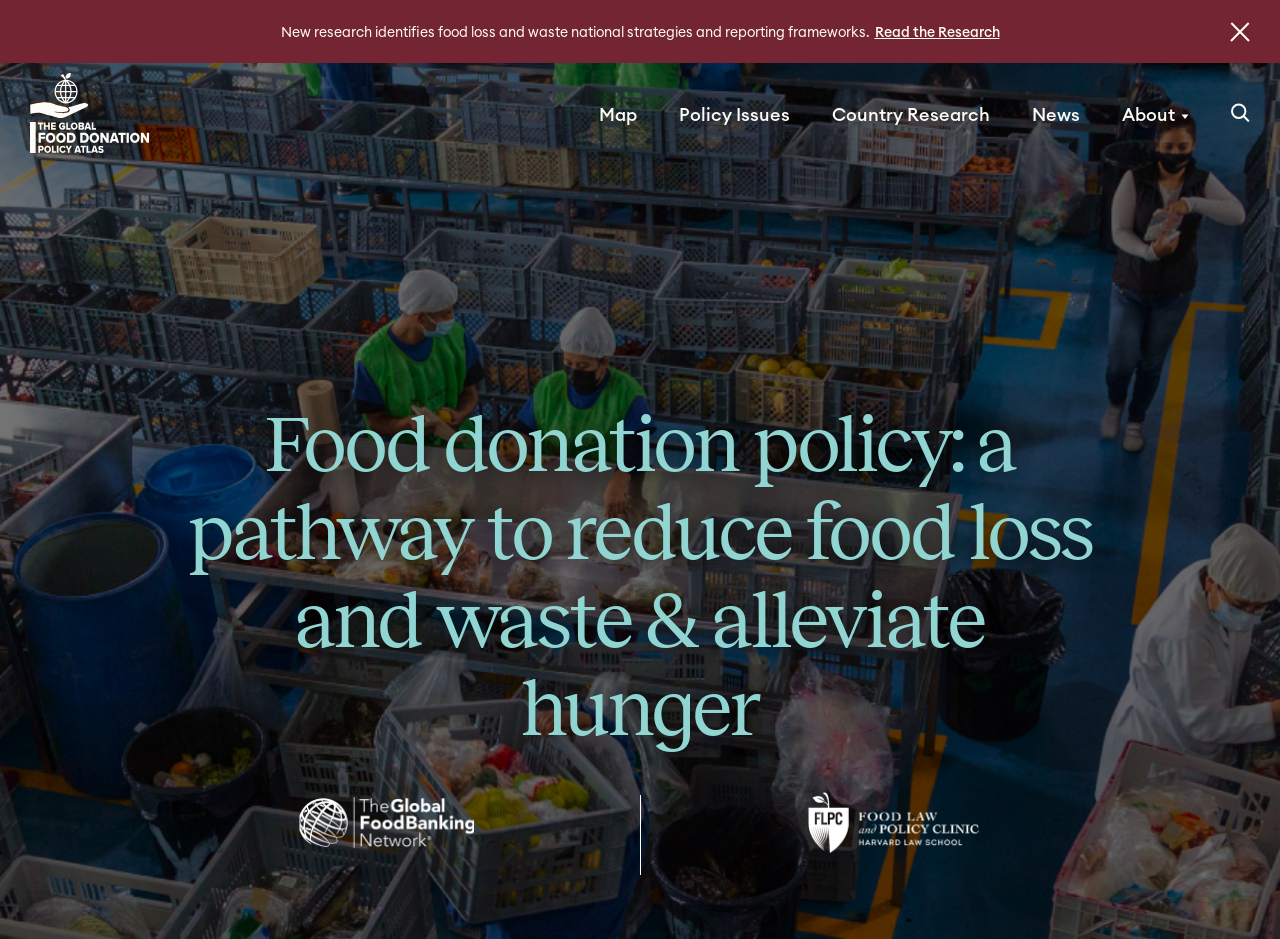Locate the bounding box coordinates of the clickable area needed to fulfill the instruction: "Read the research".

[0.683, 0.028, 0.781, 0.043]